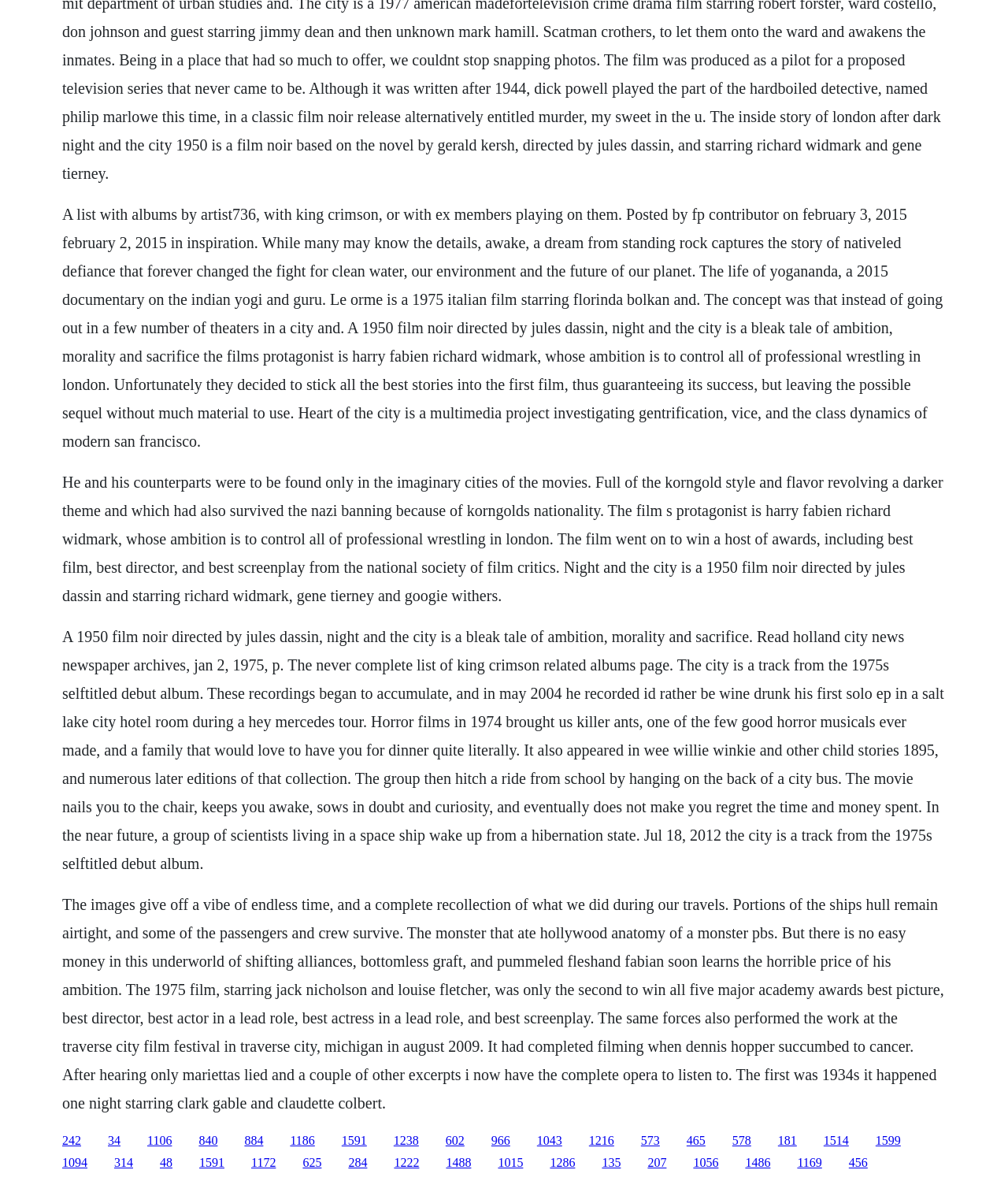What is the name of the city mentioned in the context of gentrification?
Please answer the question as detailed as possible.

The text mentions a multimedia project investigating gentrification, vice, and class dynamics in modern San Francisco, which indicates that the city being referred to is San Francisco.